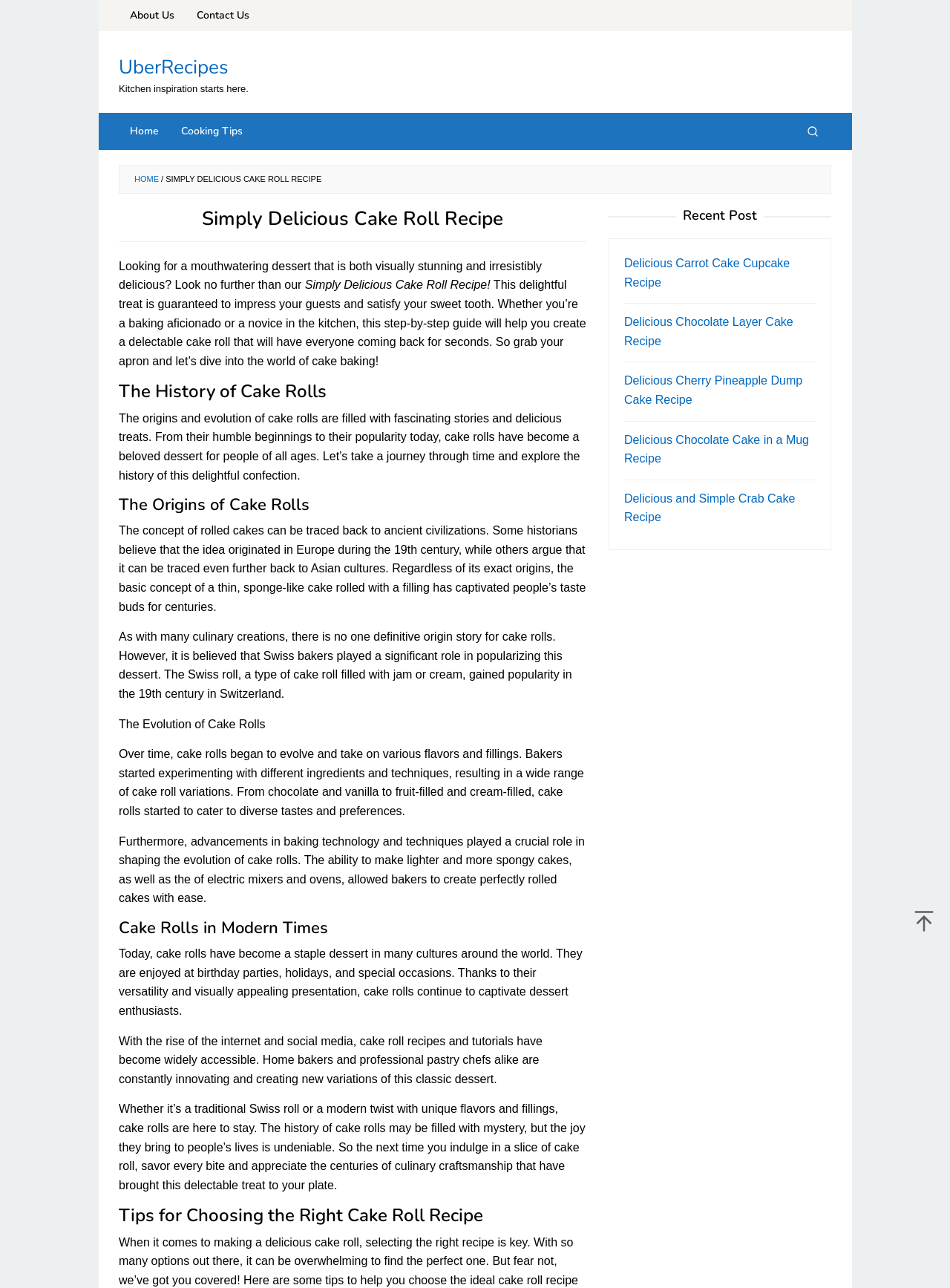What is the author's intention in sharing their experience with cake rolls?
Based on the image, provide a one-word or brief-phrase response.

To inspire and guide others